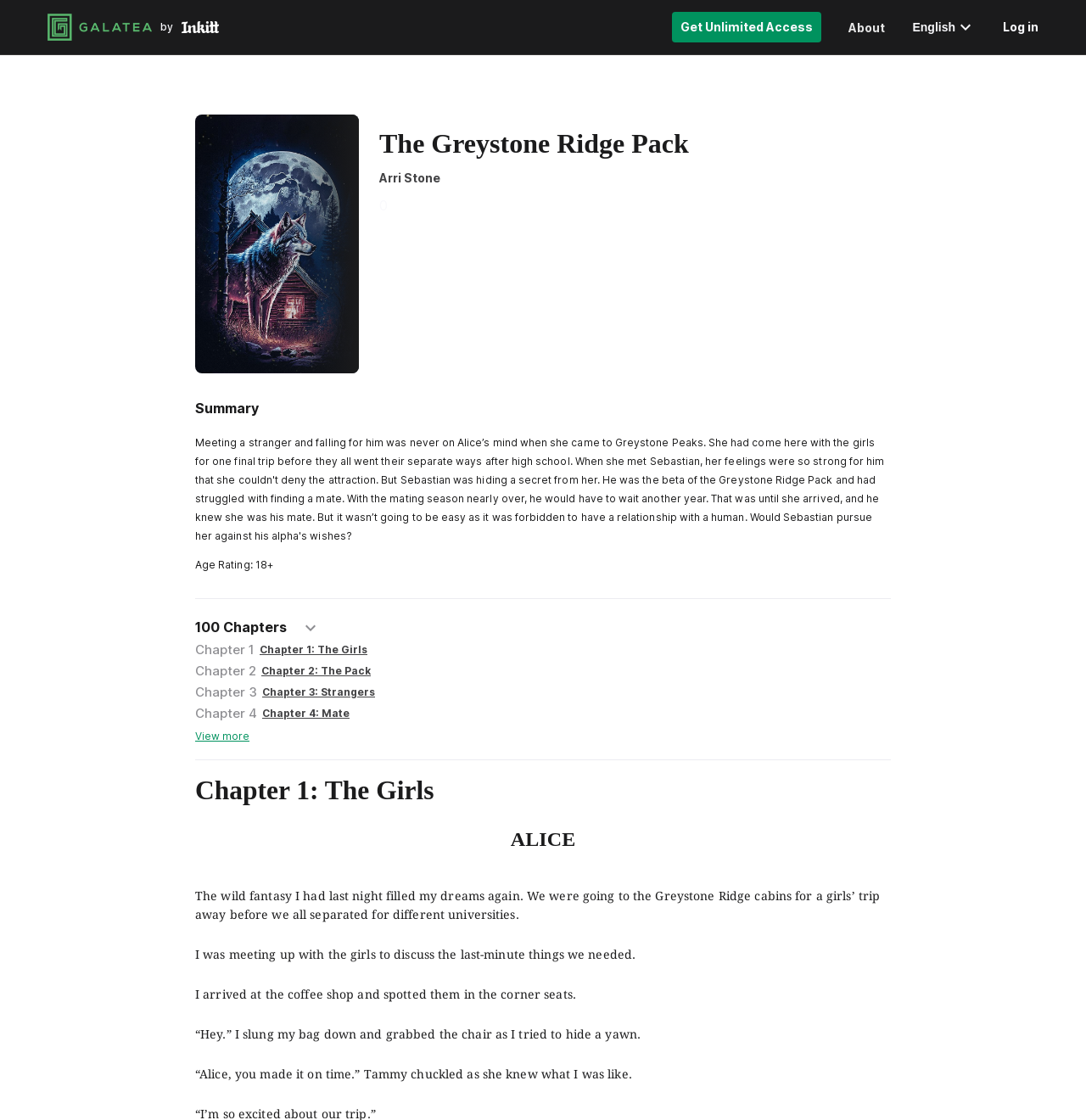Please identify the bounding box coordinates of the element's region that needs to be clicked to fulfill the following instruction: "Go to homepage". The bounding box coordinates should consist of four float numbers between 0 and 1, i.e., [left, top, right, bottom].

[0.044, 0.011, 0.202, 0.038]